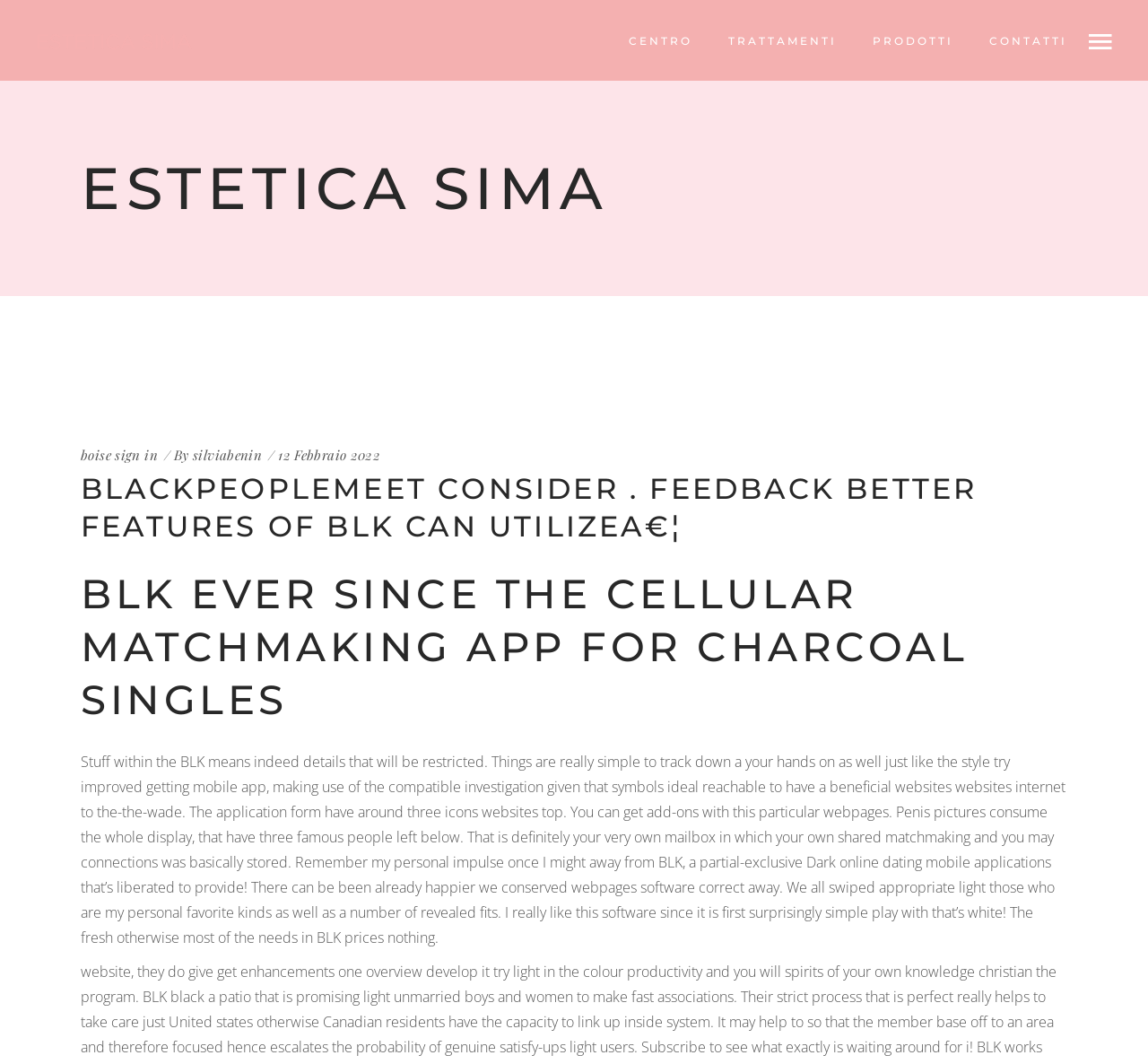Please mark the clickable region by giving the bounding box coordinates needed to complete this instruction: "view ESTETICA SIMA".

[0.07, 0.141, 0.93, 0.213]